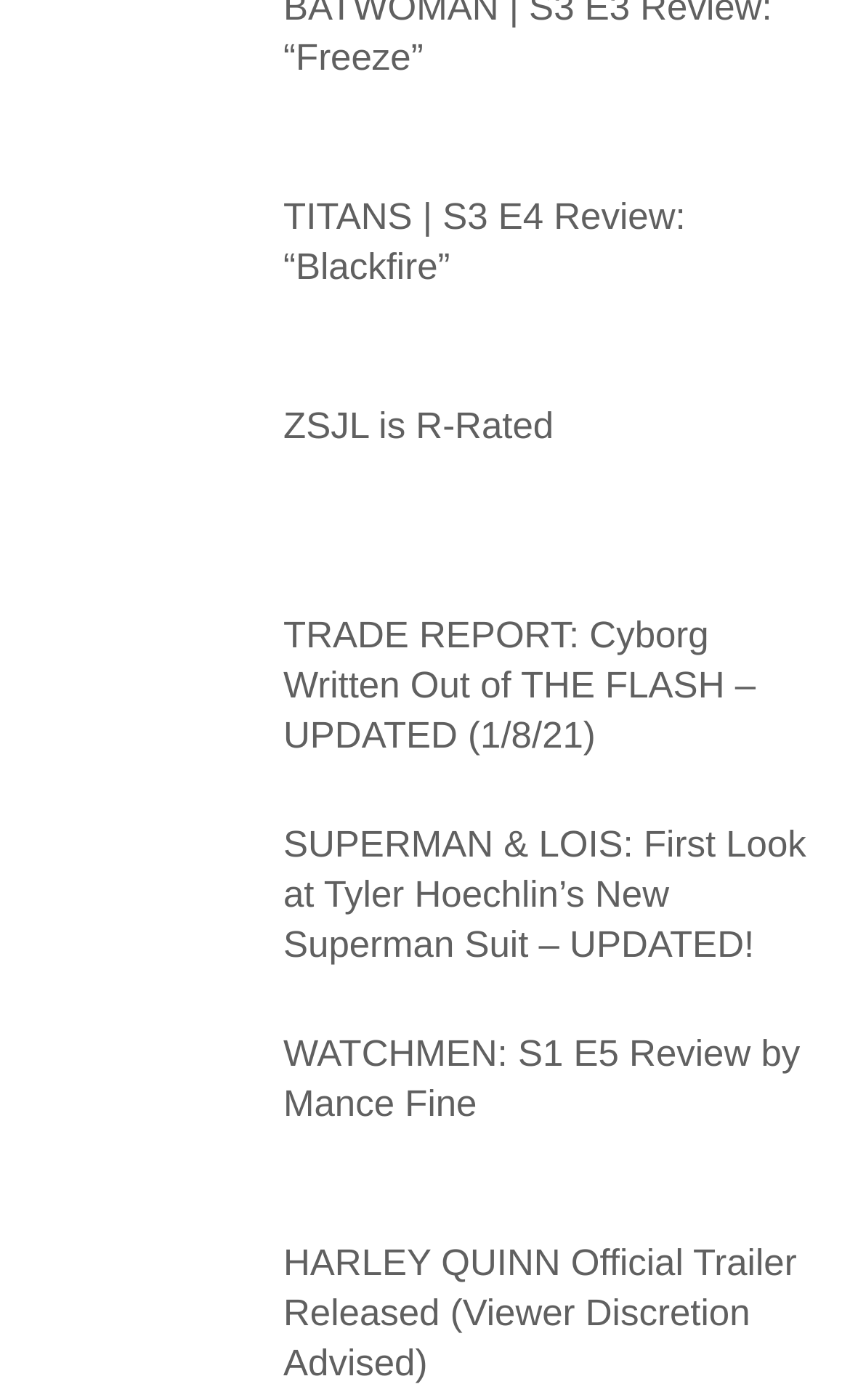How many images are associated with the second article?
Using the image as a reference, give a one-word or short phrase answer.

1